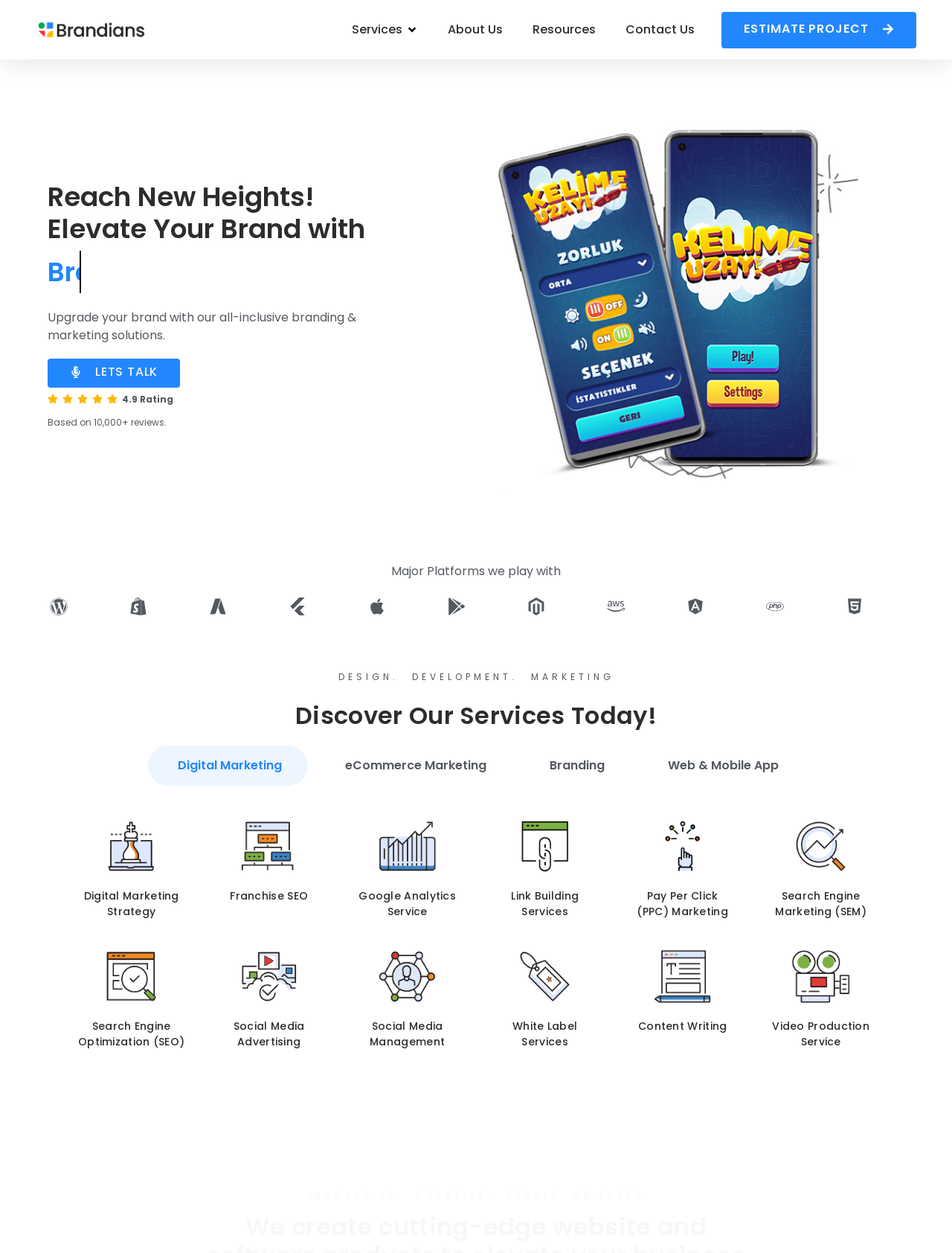Locate the bounding box coordinates of the segment that needs to be clicked to meet this instruction: "Open the 'Services' menu".

[0.37, 0.017, 0.423, 0.031]